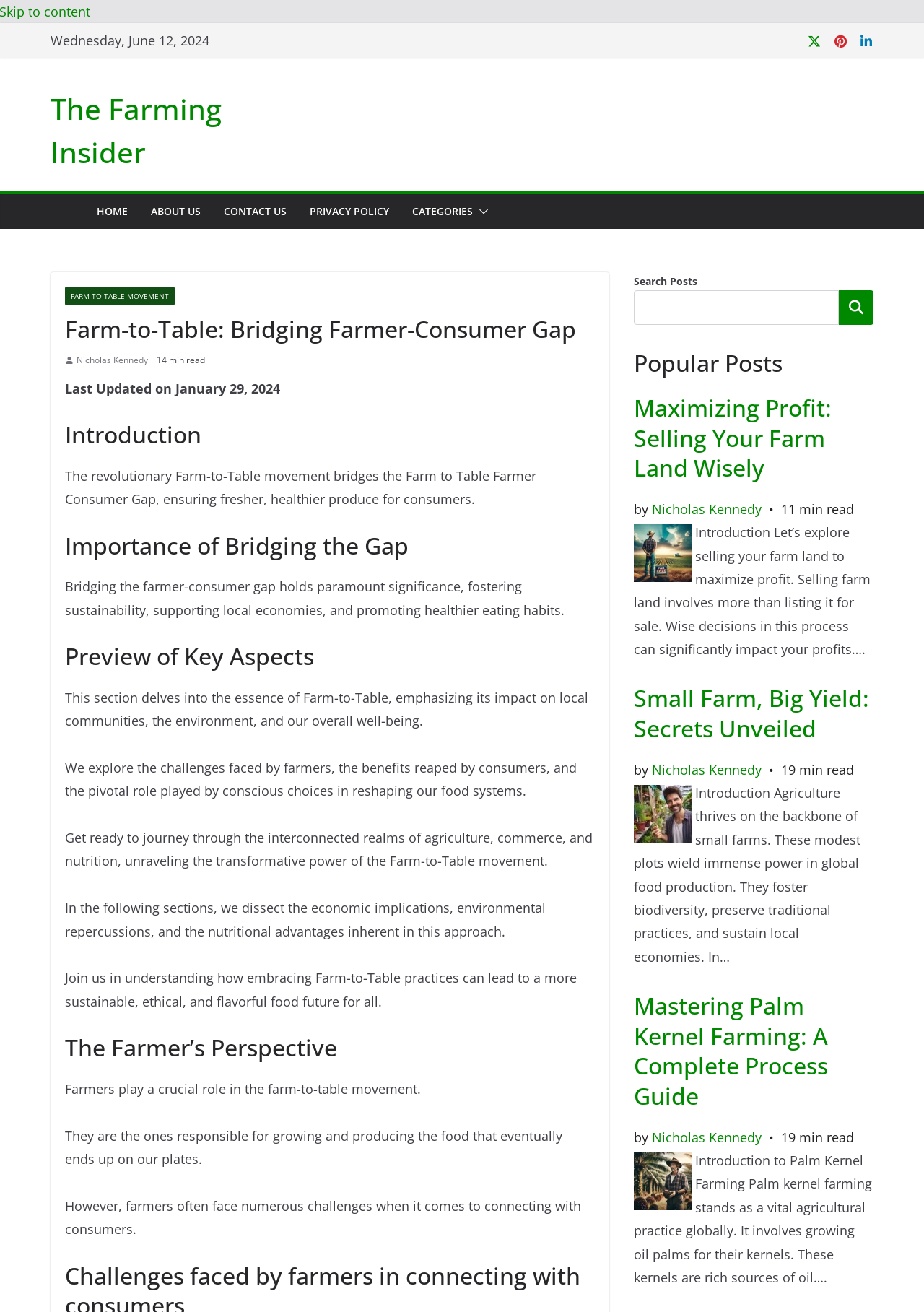What is the purpose of the search box?
Give a single word or phrase as your answer by examining the image.

Search Posts